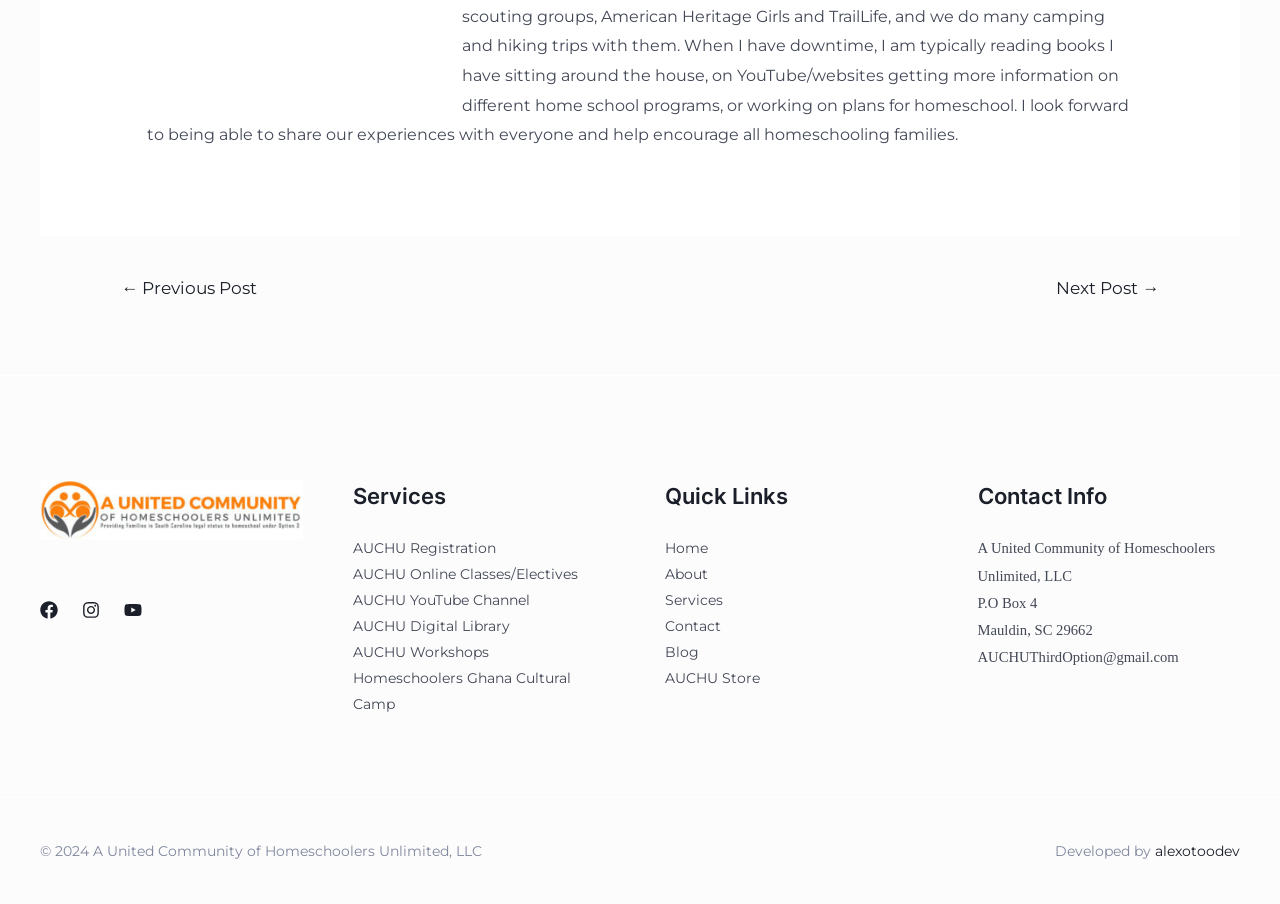Identify the bounding box coordinates of the element that should be clicked to fulfill this task: "Go to previous post". The coordinates should be provided as four float numbers between 0 and 1, i.e., [left, top, right, bottom].

[0.074, 0.298, 0.221, 0.342]